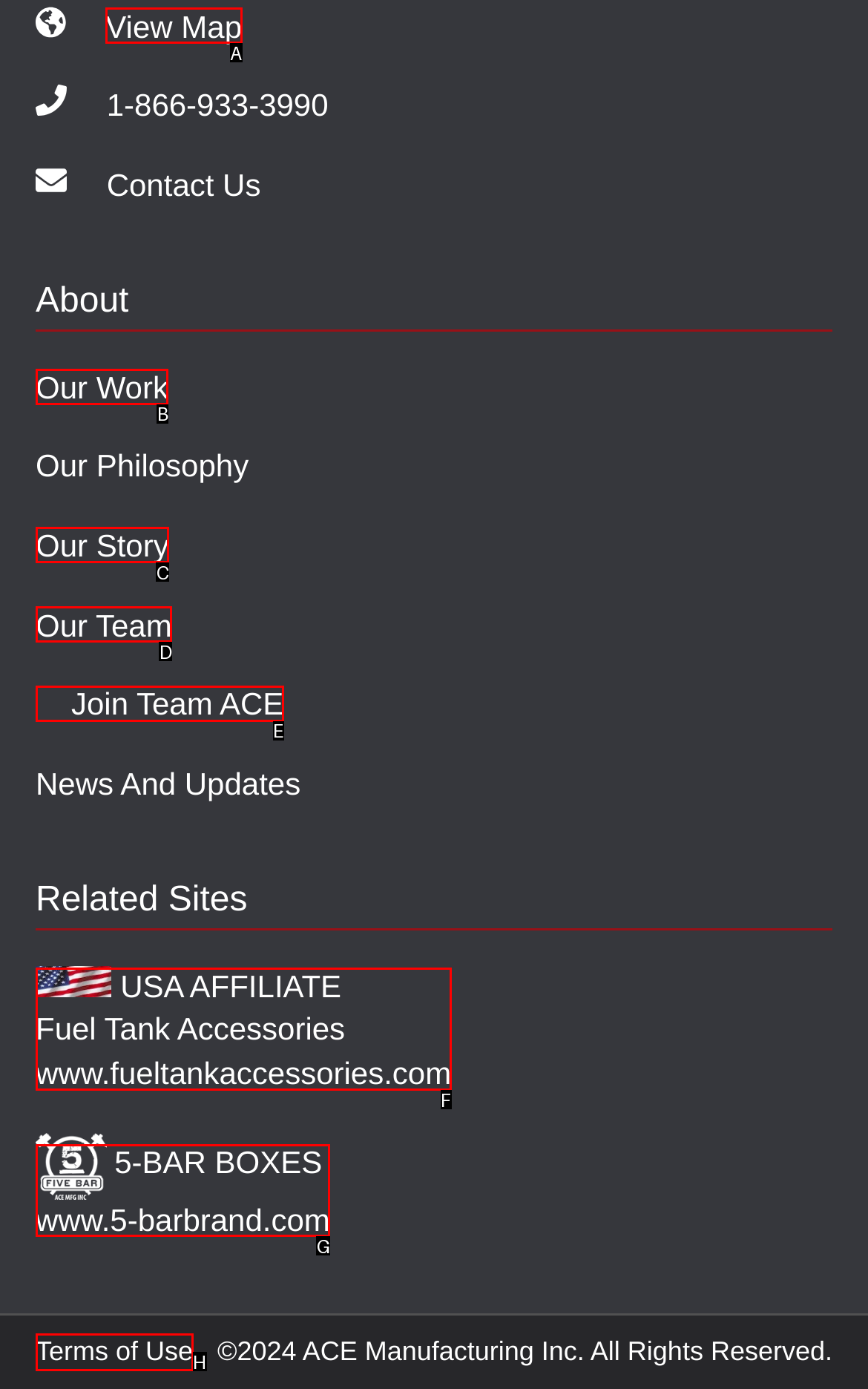Find the HTML element that suits the description: Join Team ACE
Indicate your answer with the letter of the matching option from the choices provided.

E